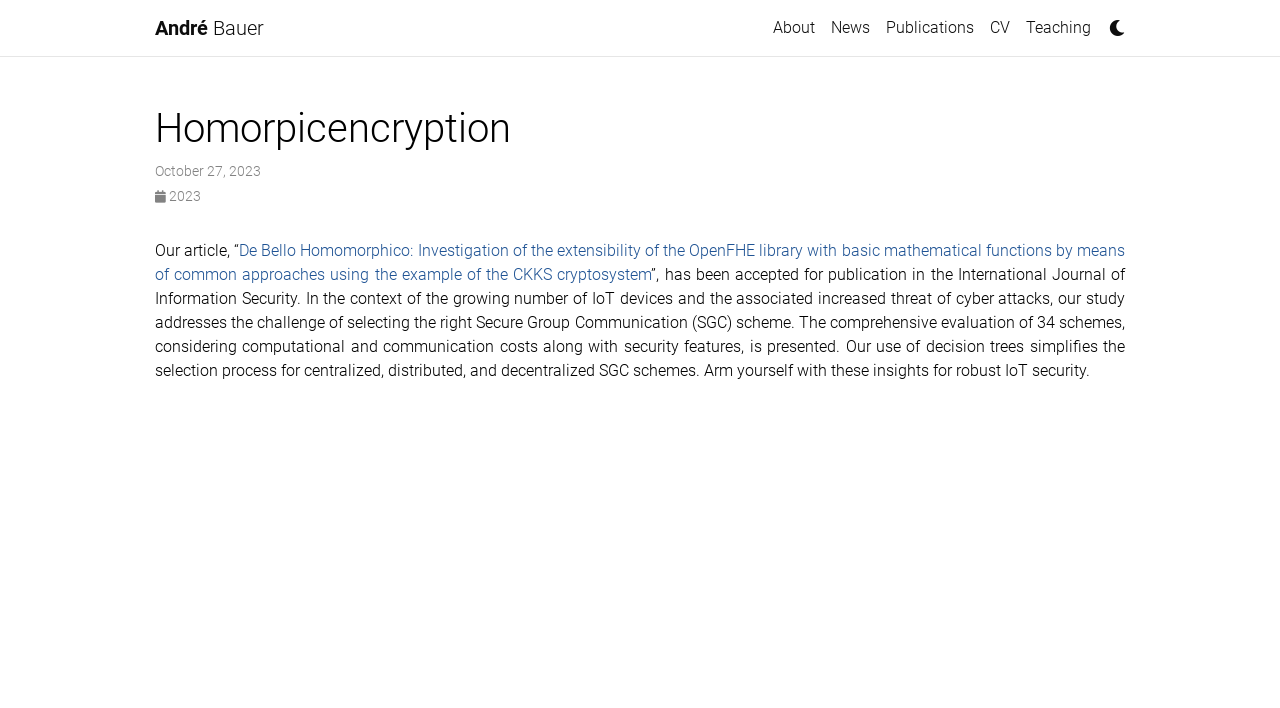Generate a thorough description of the webpage.

This webpage is about a computer scientist, André Bauer. At the top left, there is a link to André Bauer's profile. To the right of this link, there are several navigation links: About, News, Publications, CV, and Teaching. A button with an icon is located at the far right. 

Below the navigation links, there is a heading that reads "Homorpicencryption". Next to this heading, there is a date, October 27, 2023, and a link with a calendar icon. 

The main content of the webpage is an article that takes up most of the page. The article starts with a brief introduction, followed by a link to a research article titled "De Bello Homomorphico: Investigation of the extensibility of the OpenFHE library with basic mathematical functions by means of common approaches using the example of the CKKS cryptosystem". The article then continues with a summary of the research, discussing the evaluation of Secure Group Communication schemes for IoT security.